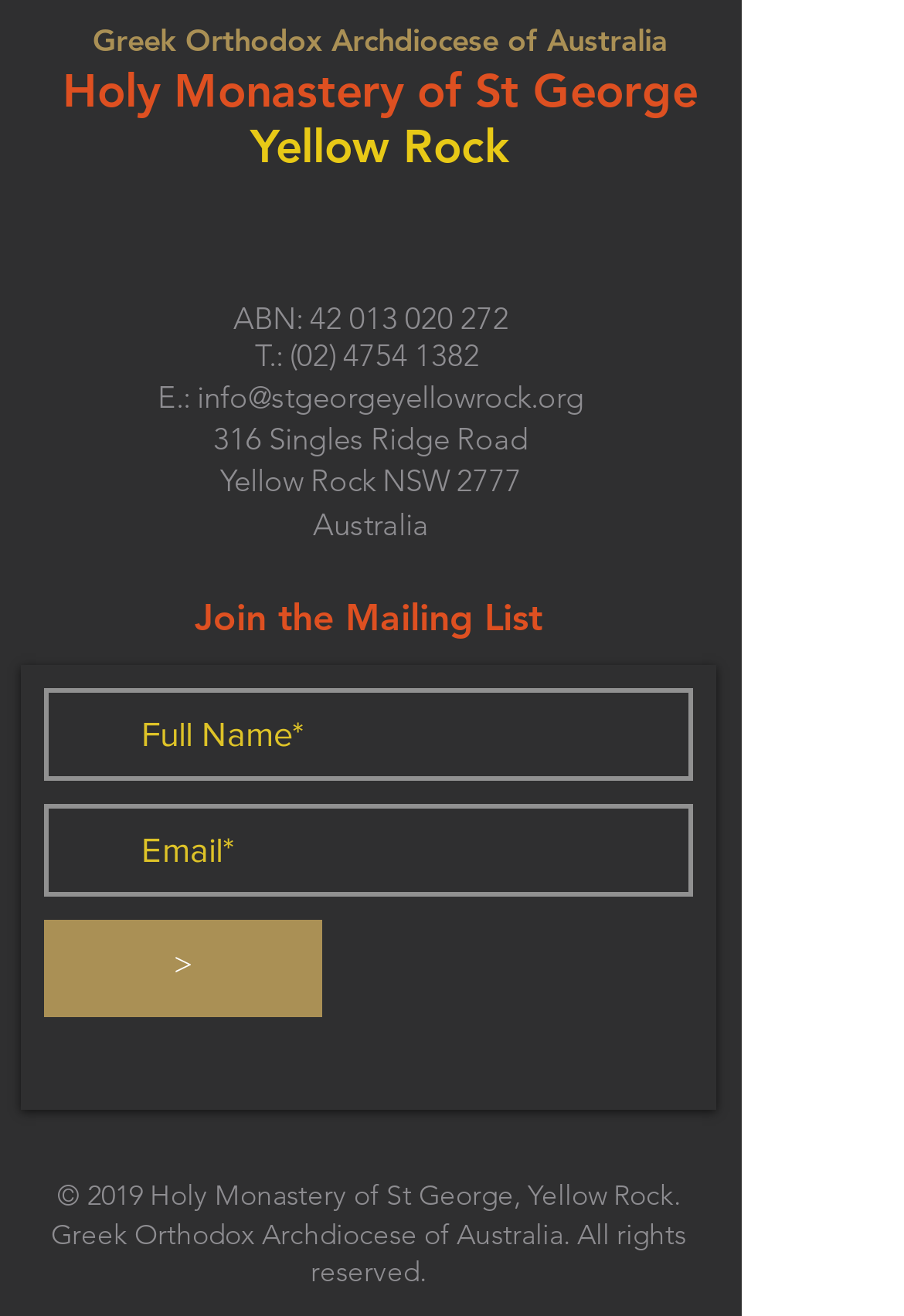What is the purpose of the form on the webpage?
Offer a detailed and exhaustive answer to the question.

The purpose of the form on the webpage can be inferred from the heading element above the form, which is 'Join the Mailing List'. The form consists of two textboxes for full name and email, and a button to submit the form.